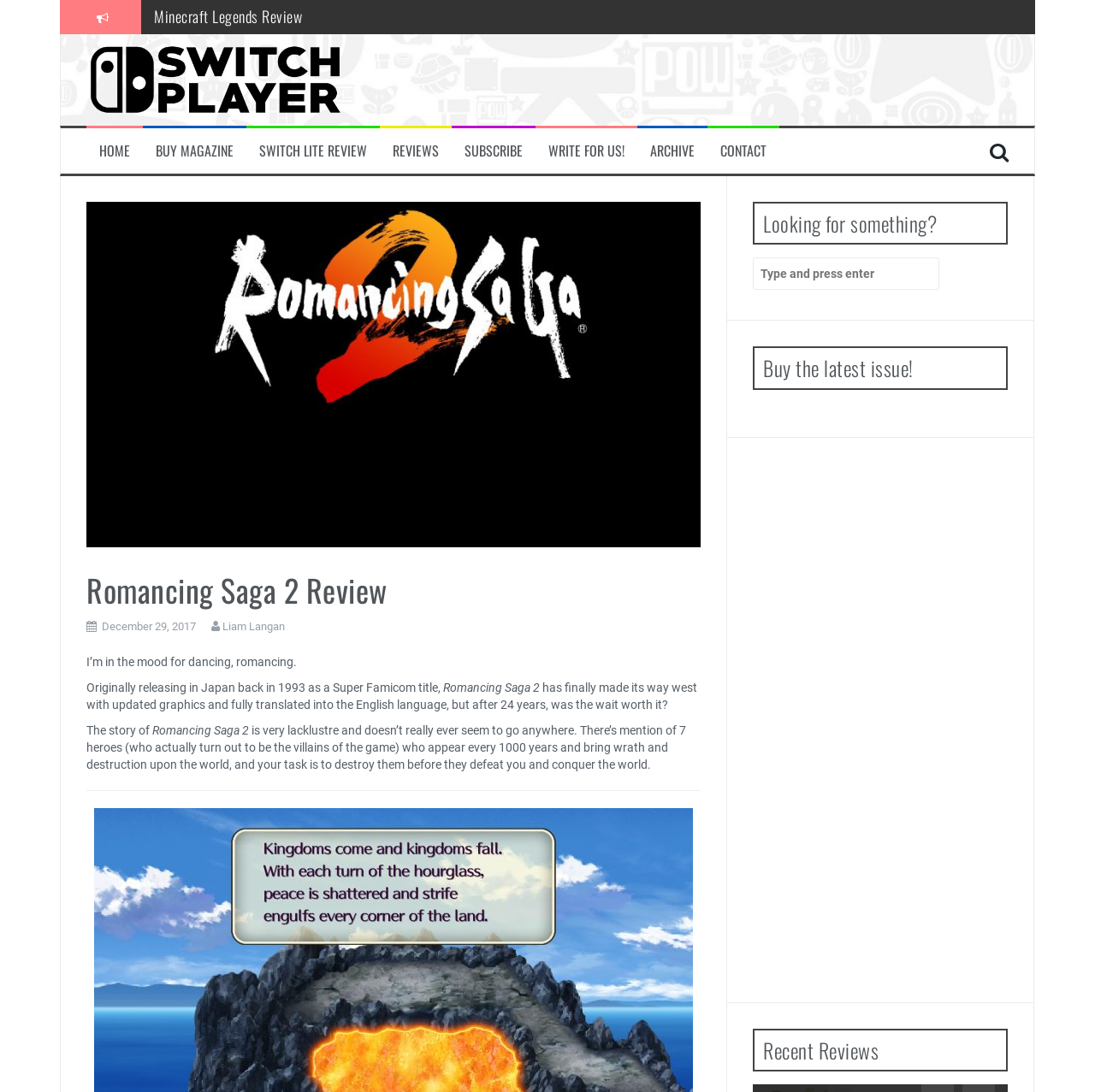Using the information in the image, give a detailed answer to the following question: What is the purpose of the search bar?

The question can be answered by looking at the heading 'Looking for something?' which is located above the search bar, indicating that the search bar is for searching for something on the webpage.